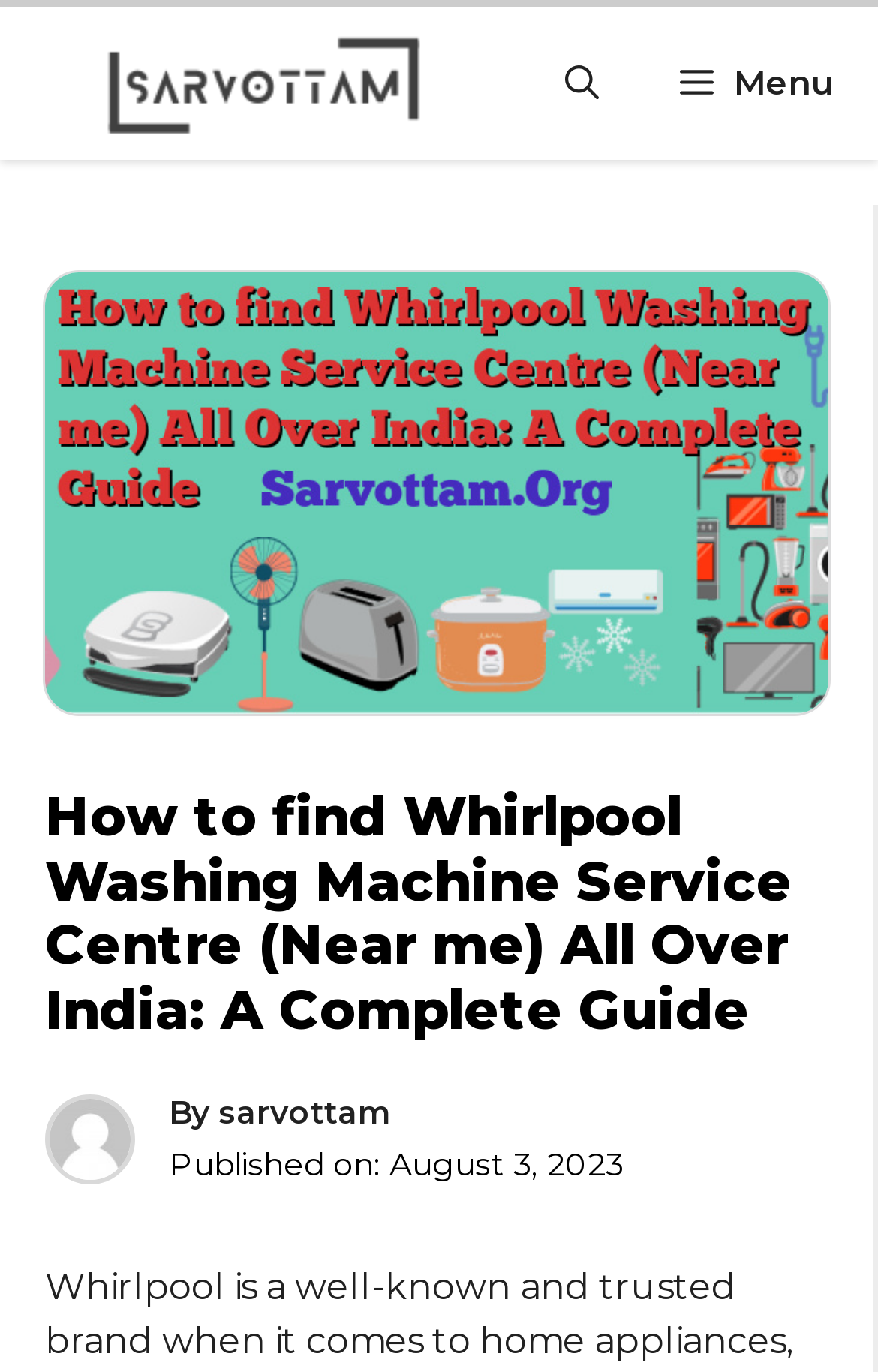Who published the article?
Provide a one-word or short-phrase answer based on the image.

Sarvottam